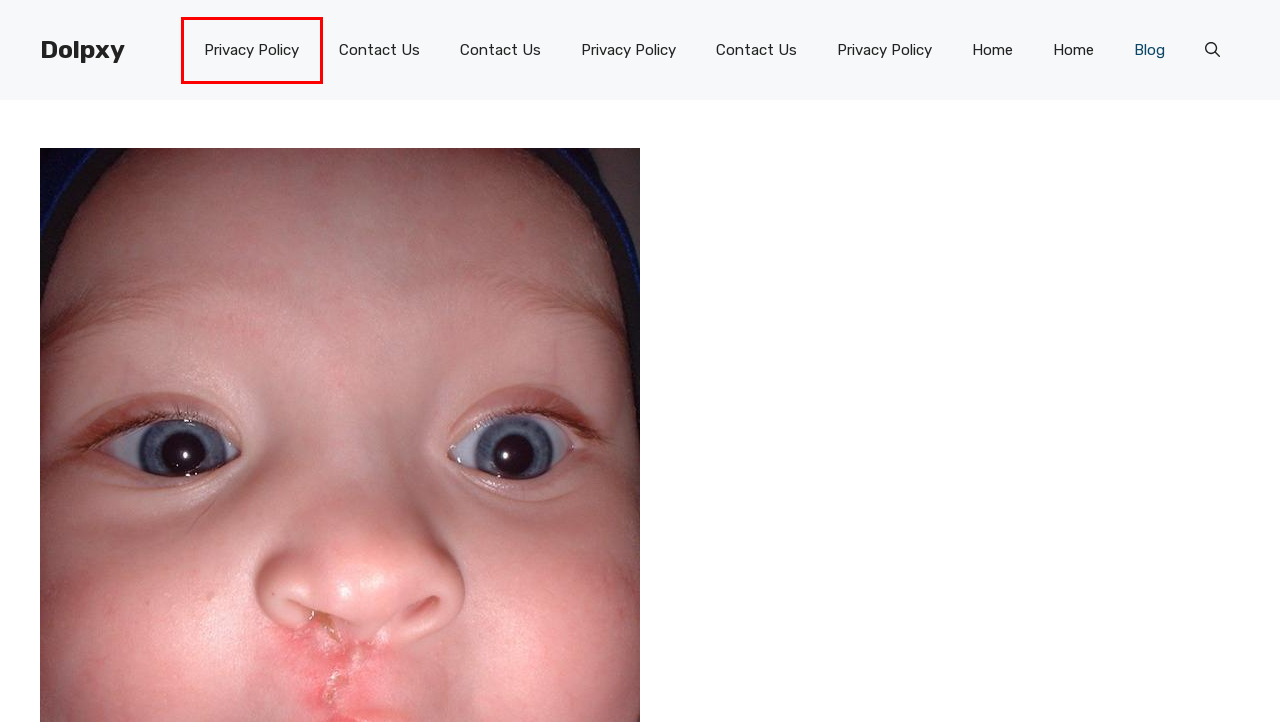You have a screenshot of a webpage with an element surrounded by a red bounding box. Choose the webpage description that best describes the new page after clicking the element inside the red bounding box. Here are the candidates:
A. Privacy Policy - Dolpxy
B. Kybella Swelling Day by Day
C. Blog - Dolpxy
D. Contact Us - Dolpxy
E. Juvederm Lips Before and After 1 Syringe
F. Volbella Lip Filler Before and After
G. Home - Dolpxy
H. Dolpxy - Knowledge Encyclopedia

A